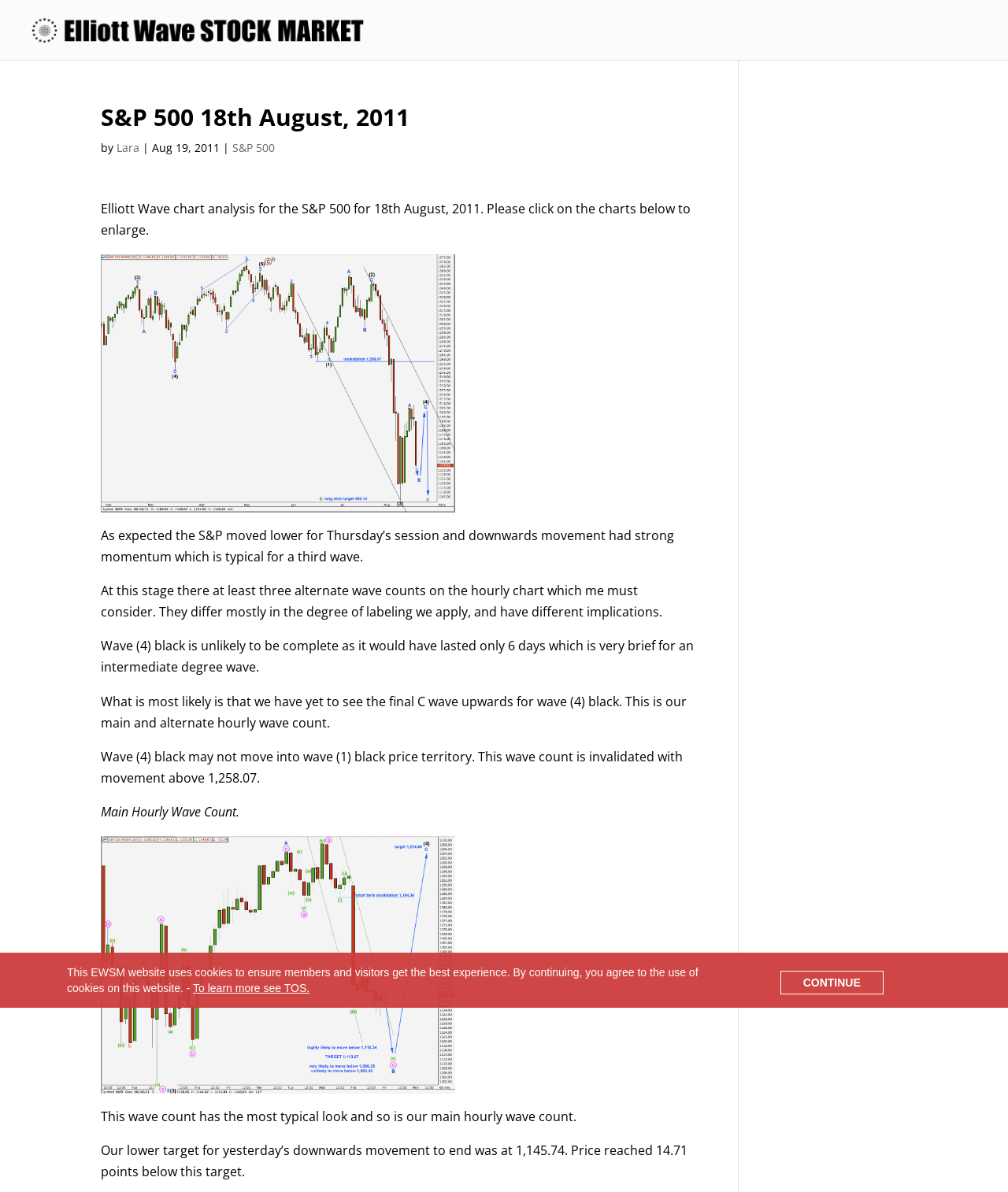How many charts are available on this webpage?
Using the image as a reference, deliver a detailed and thorough answer to the question.

There are two charts available on this webpage, one is labeled as 'S&P 500 daily 2011' and the other is labeled as 'S&P 500 hourly 2011'. These charts can be found by looking at the links and images on the webpage.